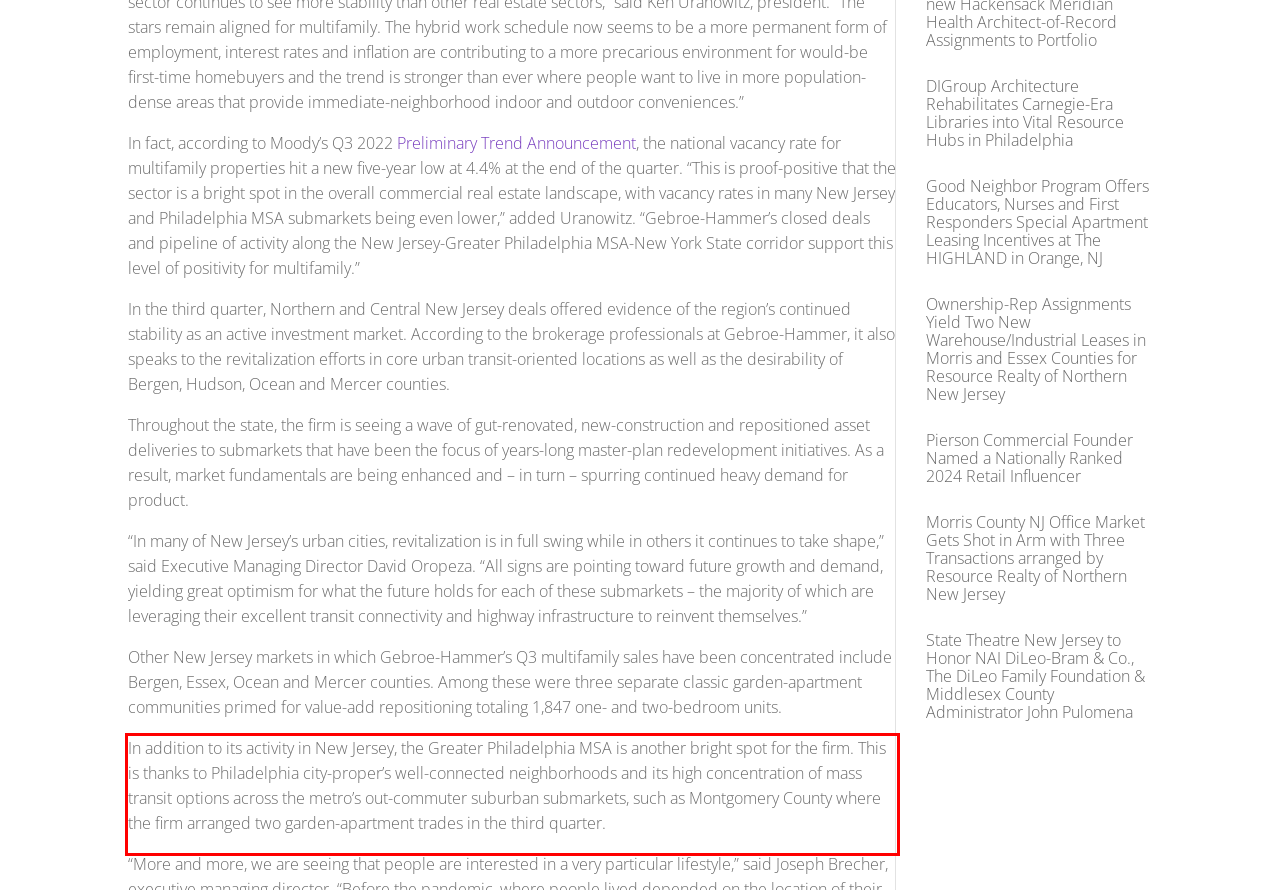Identify and transcribe the text content enclosed by the red bounding box in the given screenshot.

In addition to its activity in New Jersey, the Greater Philadelphia MSA is another bright spot for the firm. This is thanks to Philadelphia city-proper’s well-connected neighborhoods and its high concentration of mass transit options across the metro’s out-commuter suburban submarkets, such as Montgomery County where the firm arranged two garden-apartment trades in the third quarter.